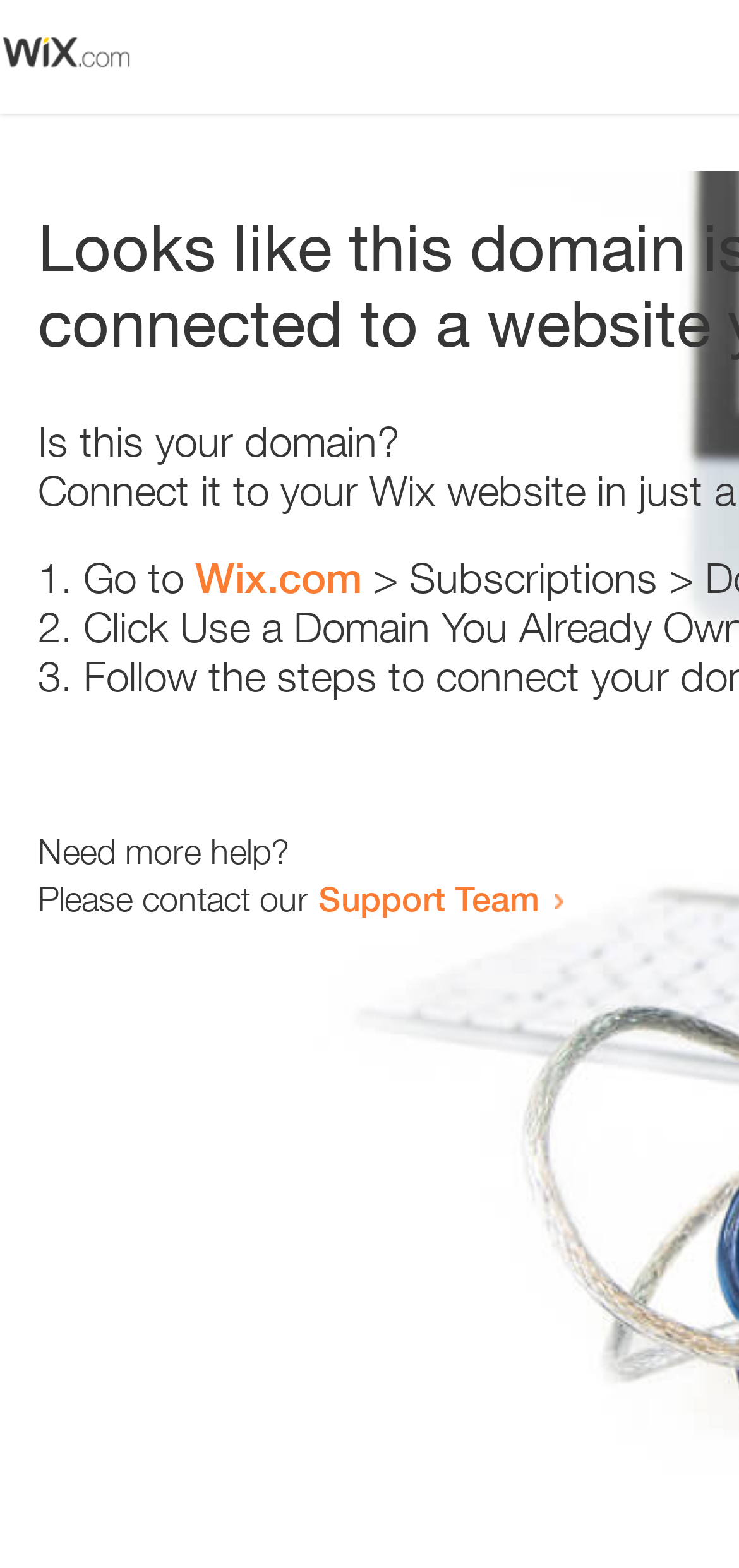Construct a comprehensive caption that outlines the webpage's structure and content.

The webpage appears to be an error page, with a small image at the top left corner. Below the image, there is a heading that reads "Is this your domain?" centered on the page. 

Underneath the heading, there is a numbered list with three items. The first item starts with "1." and is followed by the text "Go to" and a link to "Wix.com". The second item starts with "2." and the third item starts with "3.", but their contents are not specified. 

At the bottom of the page, there is a section that provides additional help options. It starts with the text "Need more help?" and is followed by a sentence that reads "Please contact our". This sentence is completed with a link to the "Support Team".